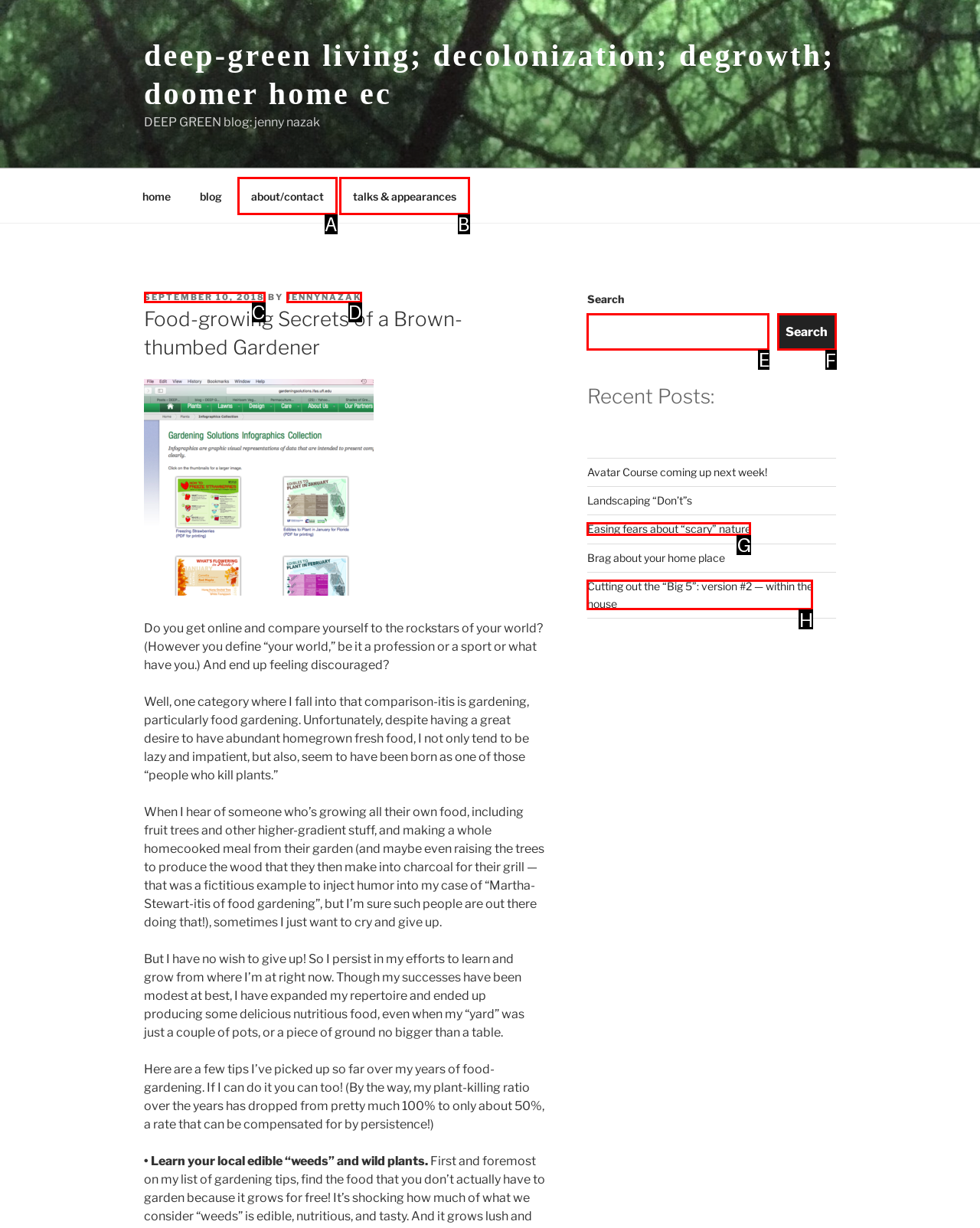Which HTML element should be clicked to perform the following task: Search for a blog post
Reply with the letter of the appropriate option.

E